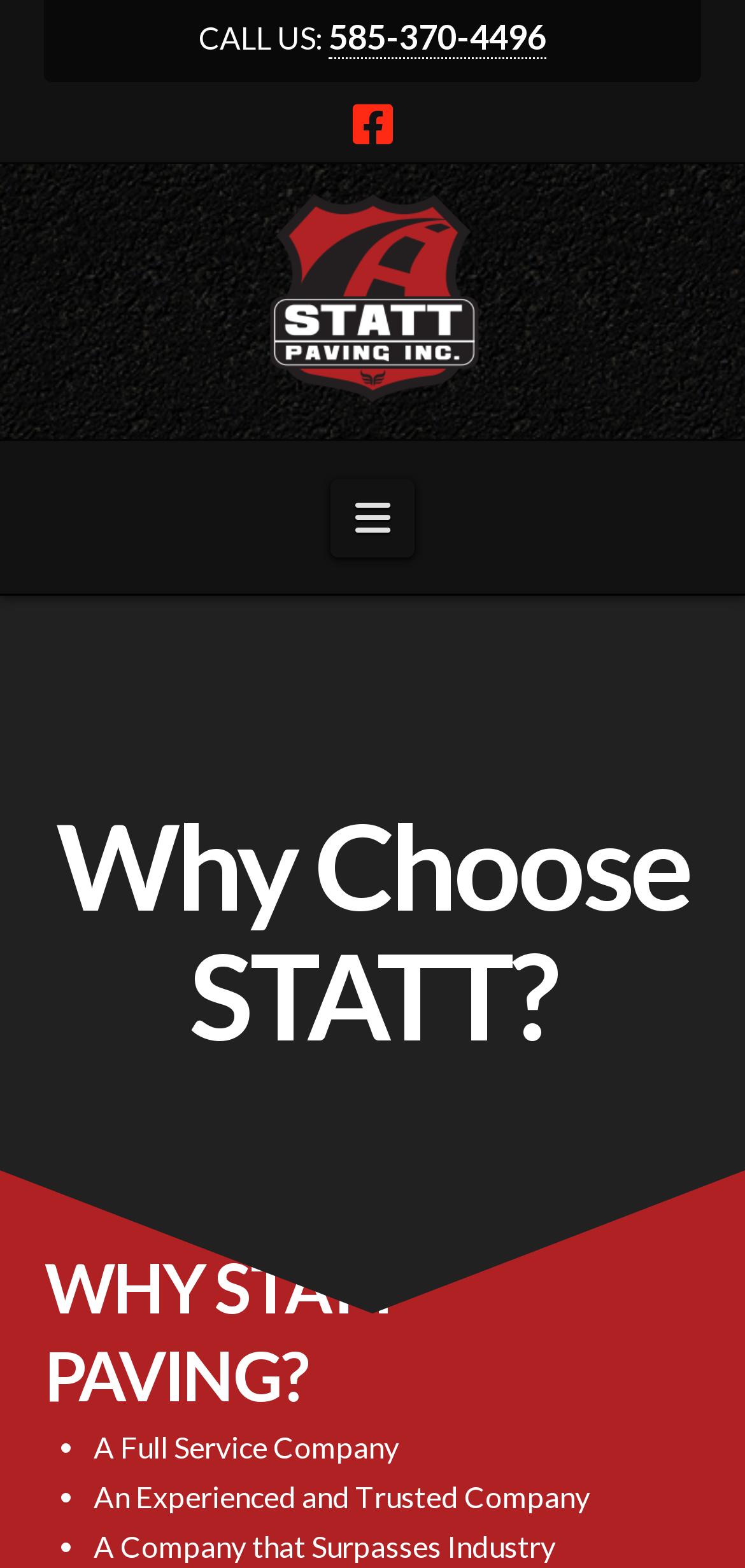Predict the bounding box of the UI element based on the description: "title="Facebook"". The coordinates should be four float numbers between 0 and 1, formatted as [left, top, right, bottom].

[0.473, 0.064, 0.527, 0.093]